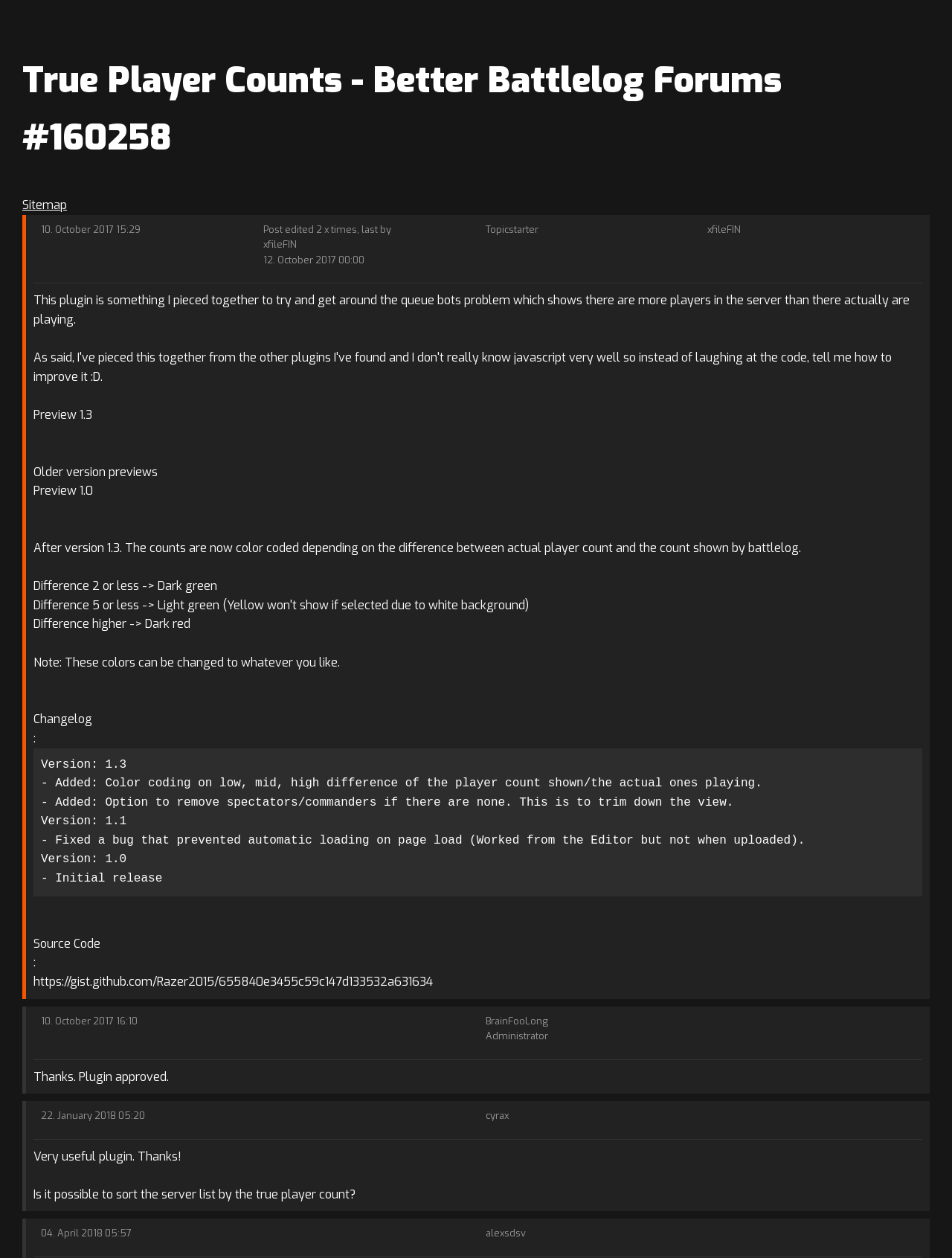What is the color coding system used in the plugin?
Based on the visual information, provide a detailed and comprehensive answer.

According to the text, the plugin uses a color coding system to indicate the difference between the actual player count and the count shown by Battlelog. The system uses dark green to indicate a difference of 2 or less, and dark red to indicate a higher difference.